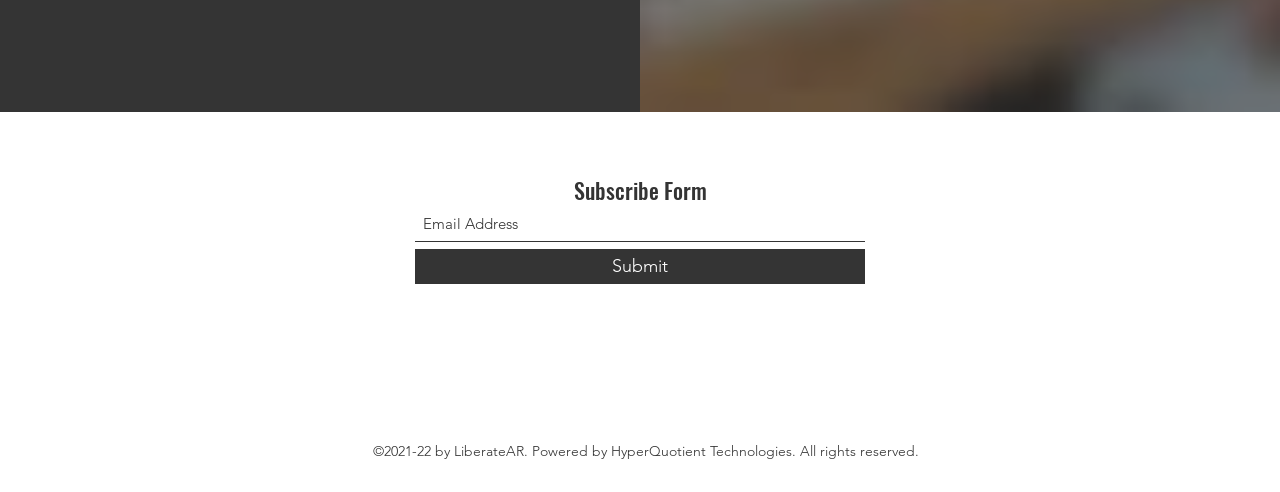Analyze the image and give a detailed response to the question:
What is the purpose of the textbox?

The textbox is labeled as 'Email Address' and is required, indicating that it is used to input an email address, likely for subscription or newsletter purposes.